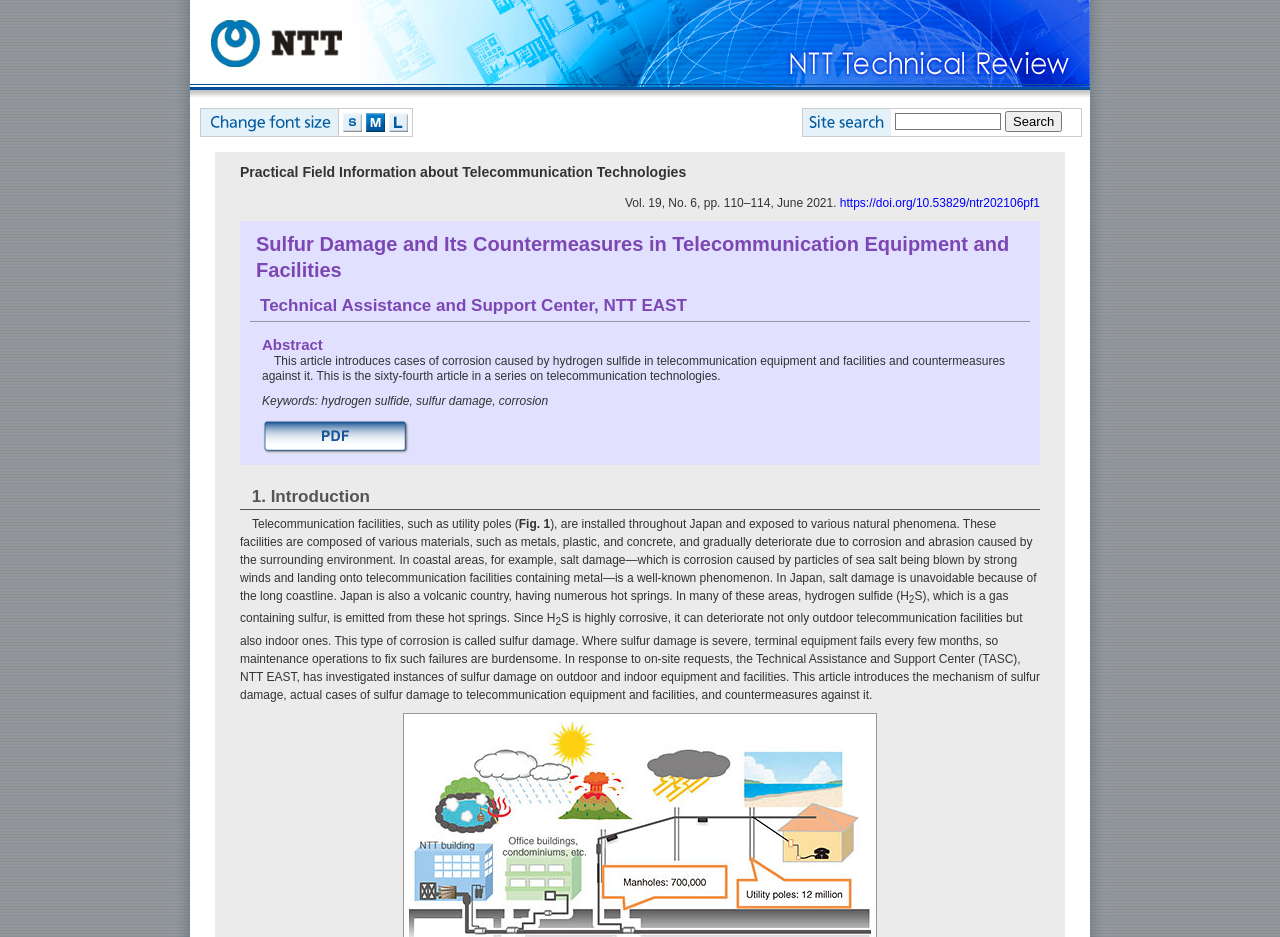Answer the question using only a single word or phrase: 
What is the main cause of corrosion in coastal areas?

Salt damage